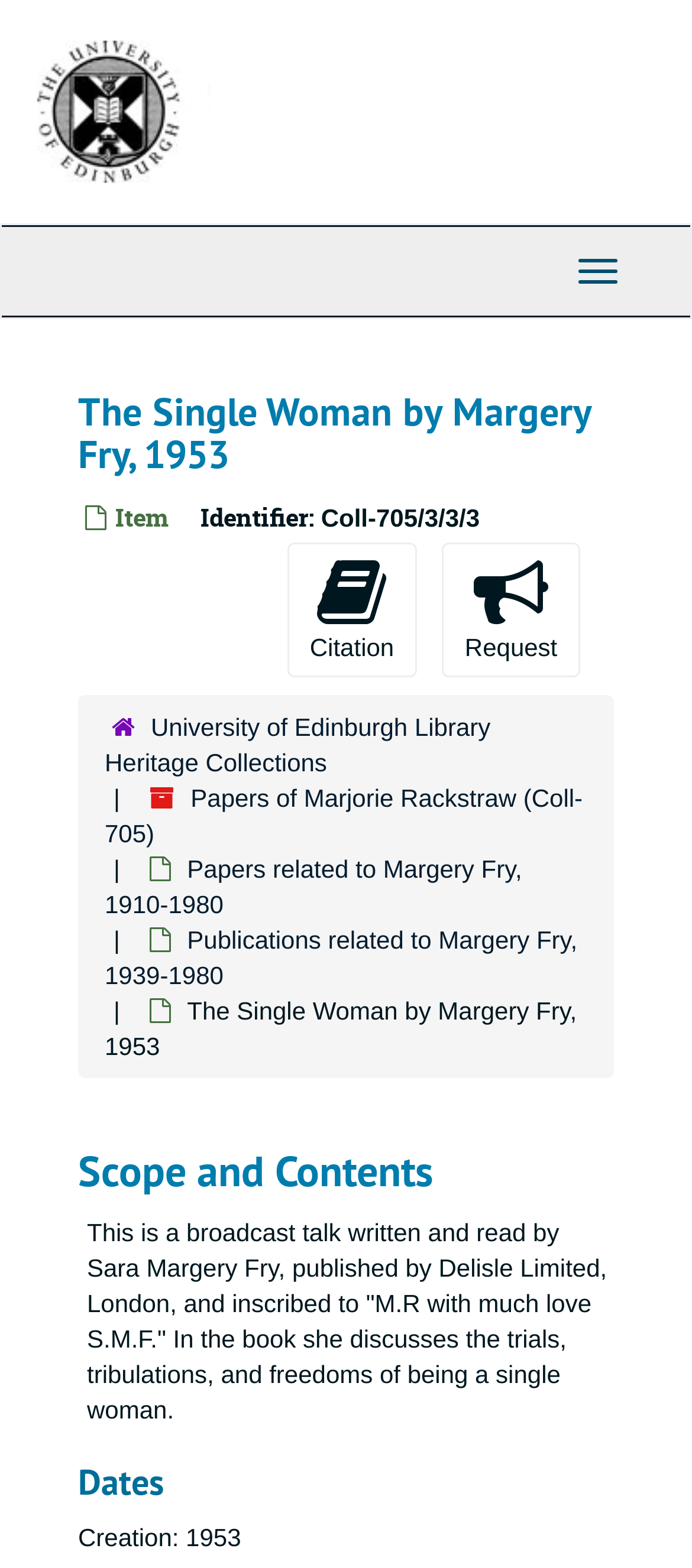Respond to the following query with just one word or a short phrase: 
What is the publication year of the book?

1953